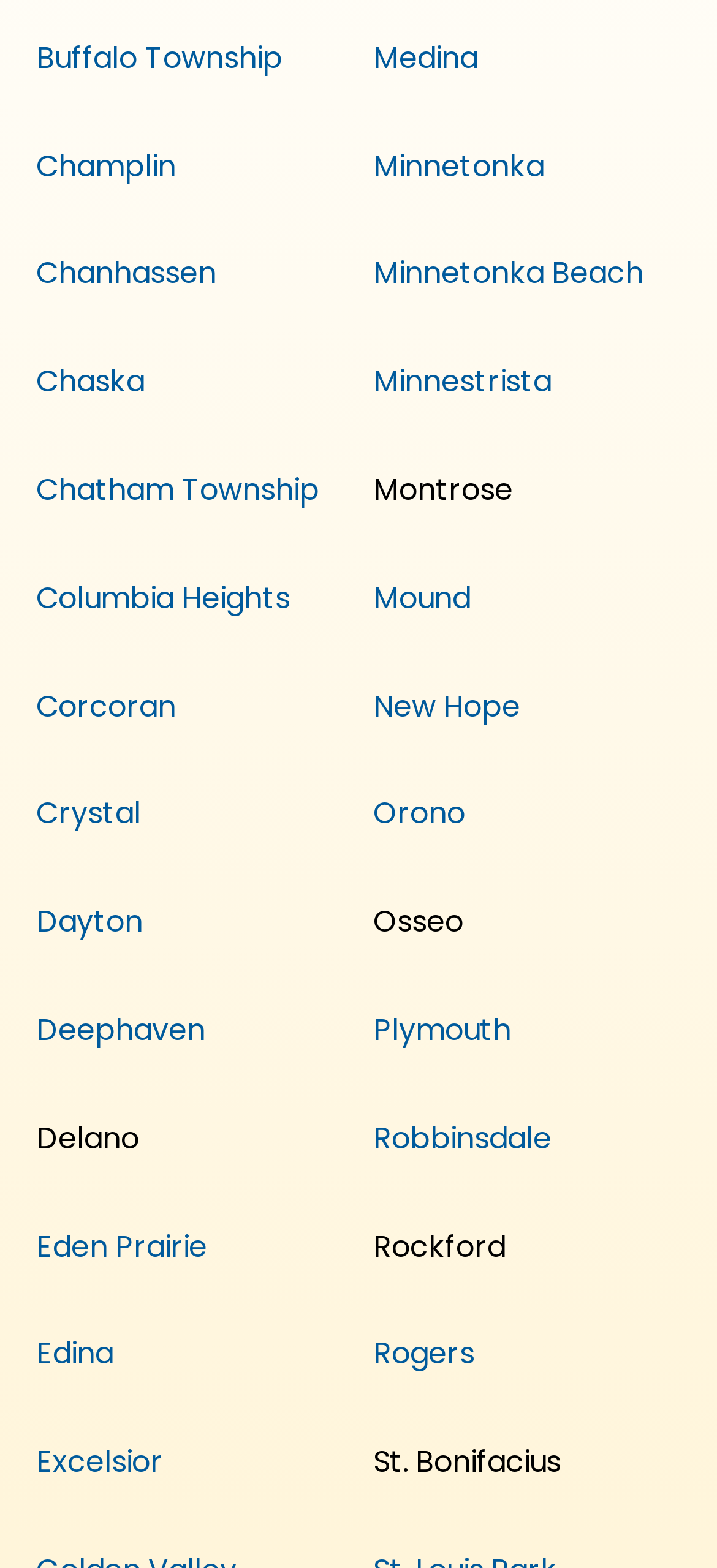Please identify the bounding box coordinates of the clickable area that will allow you to execute the instruction: "check out Plymouth".

[0.521, 0.643, 0.713, 0.67]